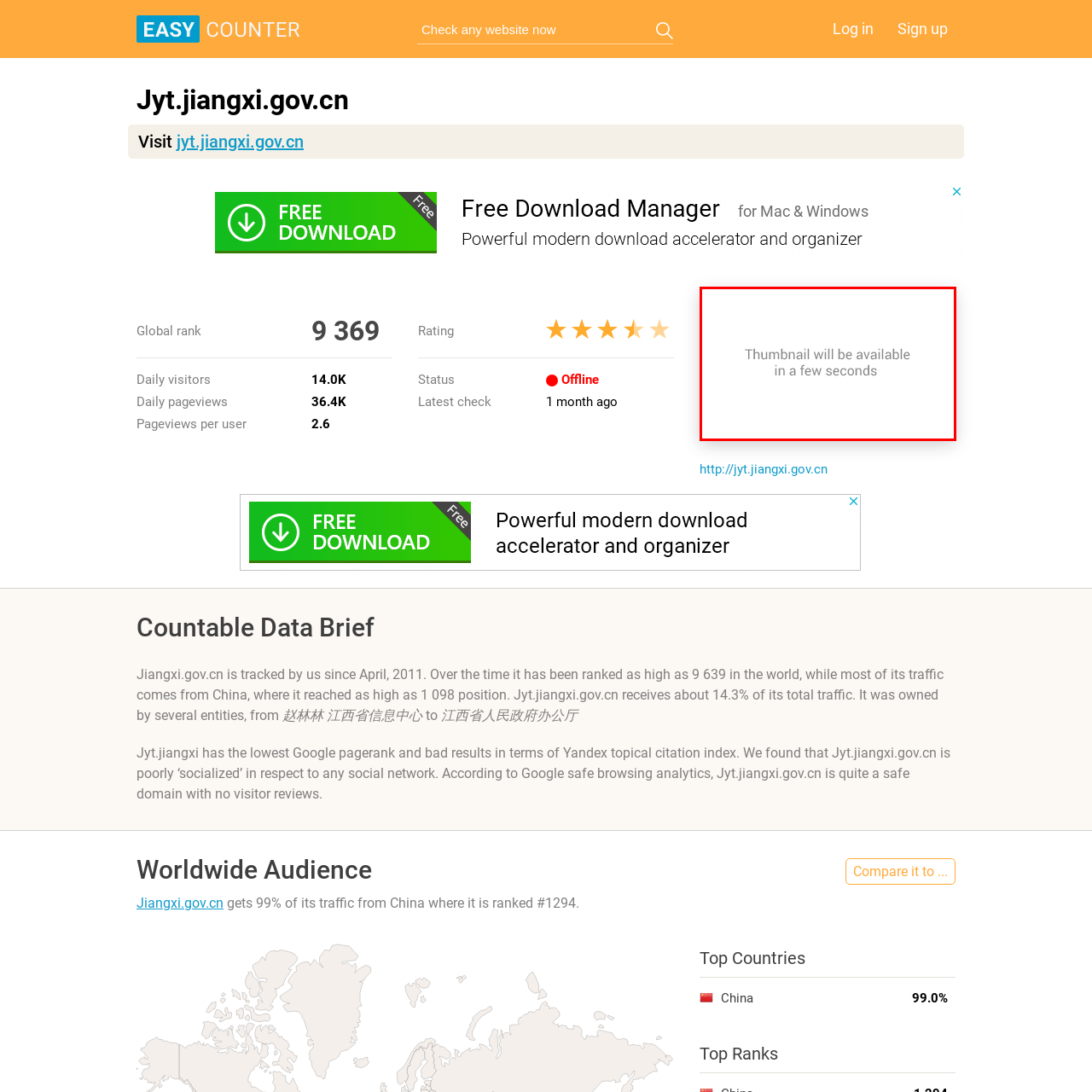Articulate a detailed description of the image inside the red frame.

The image titled "Jyt.jiangxi.gov.cn thumbnail" appears to be temporarily unavailable, displaying a message indicating that the thumbnail will be available in a few seconds. This suggests that it is intended to provide a visual representation related to the website Jyt.jiangxi.gov.cn, which is associated with the Jiangxi provincial government in China. While the specific details of the image are not visible at this time, it likely serves to depict the site's branding or content in a compact format, reflecting its online presence and purpose.